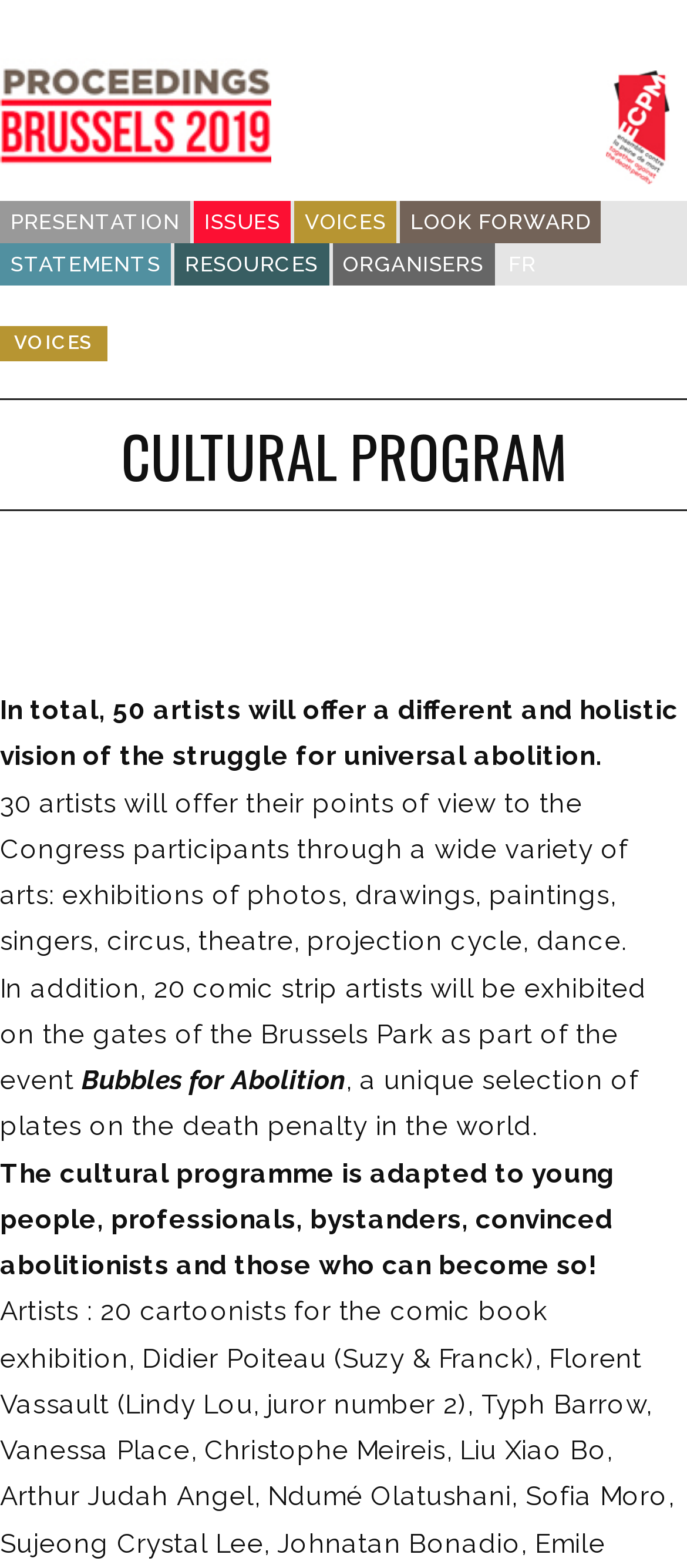Construct a comprehensive description capturing every detail on the webpage.

The webpage is about a cultural program related to the proceedings of Brussels 2019. At the top, there is a banner with an image of "Proceedings Brussels 2019" and a link to the right of it. Below the banner, there are five main navigation links: "PRESENTATION", "ISSUES", "VOICES", "LOOK FORWARD", and "STATEMENTS", which are evenly spaced across the page. 

Further down, there are additional links to "RESOURCES", "ORGANISERS", and "FR", which are also arranged horizontally. A second instance of the "VOICES" link appears on the left side of the page, slightly below the main navigation links.

The main content of the page is headed by a title "CULTURAL PROGRAM" and consists of four paragraphs of text. The first paragraph explains that 50 artists will offer a holistic vision of the struggle for universal abolition. The second paragraph details the various art forms that will be presented, including exhibitions, performances, and projections. The third paragraph mentions an exhibition of 20 comic strip artists on the gates of the Brussels Park. The fourth paragraph highlights a unique selection of plates on the death penalty in the world, titled "Bubbles for Abolition", and emphasizes that the cultural program is adapted to a wide range of audiences.

Throughout the page, there are no prominent images aside from the banner at the top and the icon associated with the "FR" link. The overall layout is organized, with clear headings and concise text, making it easy to navigate and understand the content.